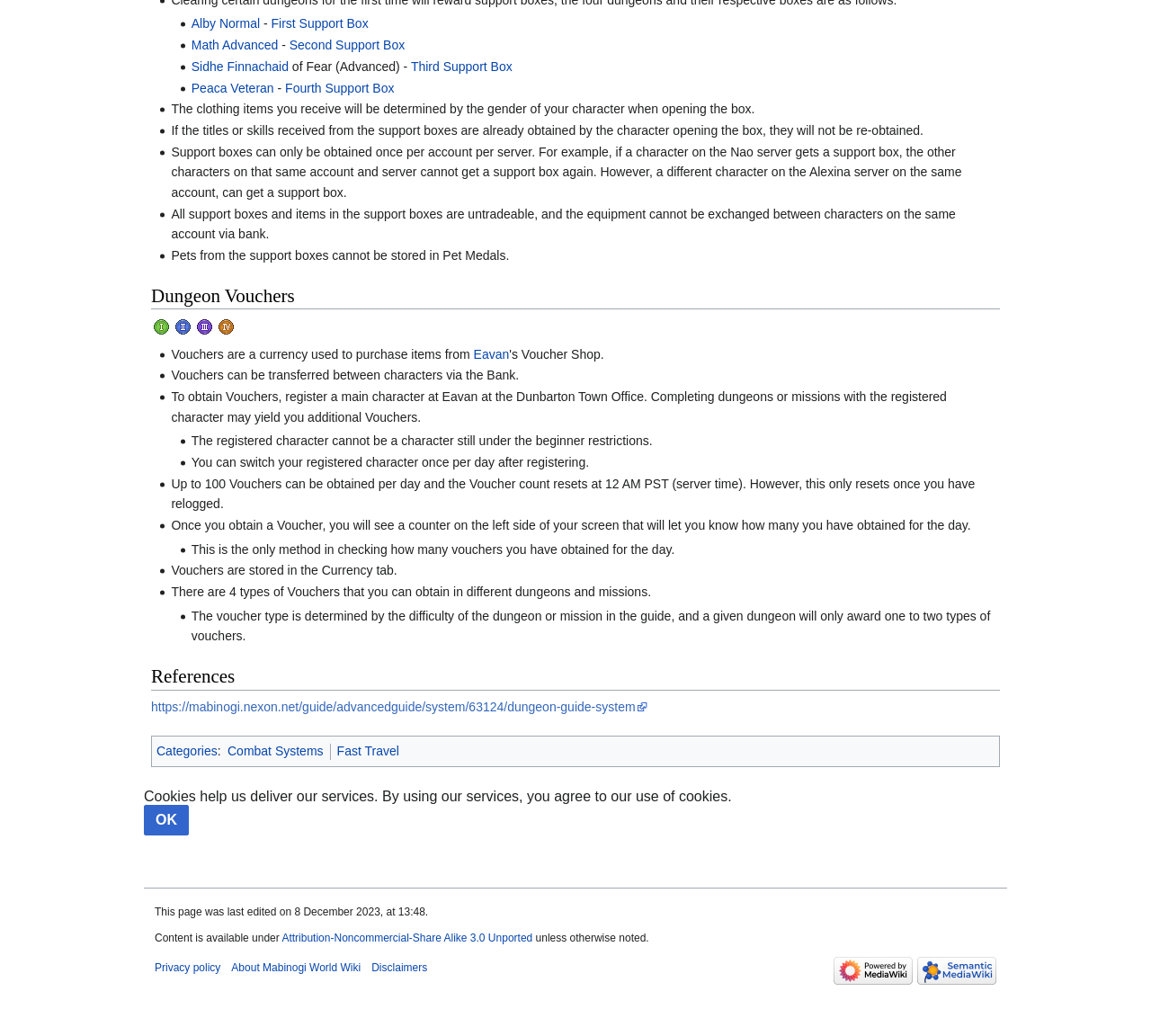Based on the element description, predict the bounding box coordinates (top-left x, top-left y, bottom-right x, bottom-right y) for the UI element in the screenshot: Sidhe Finnachaid

[0.166, 0.057, 0.251, 0.071]